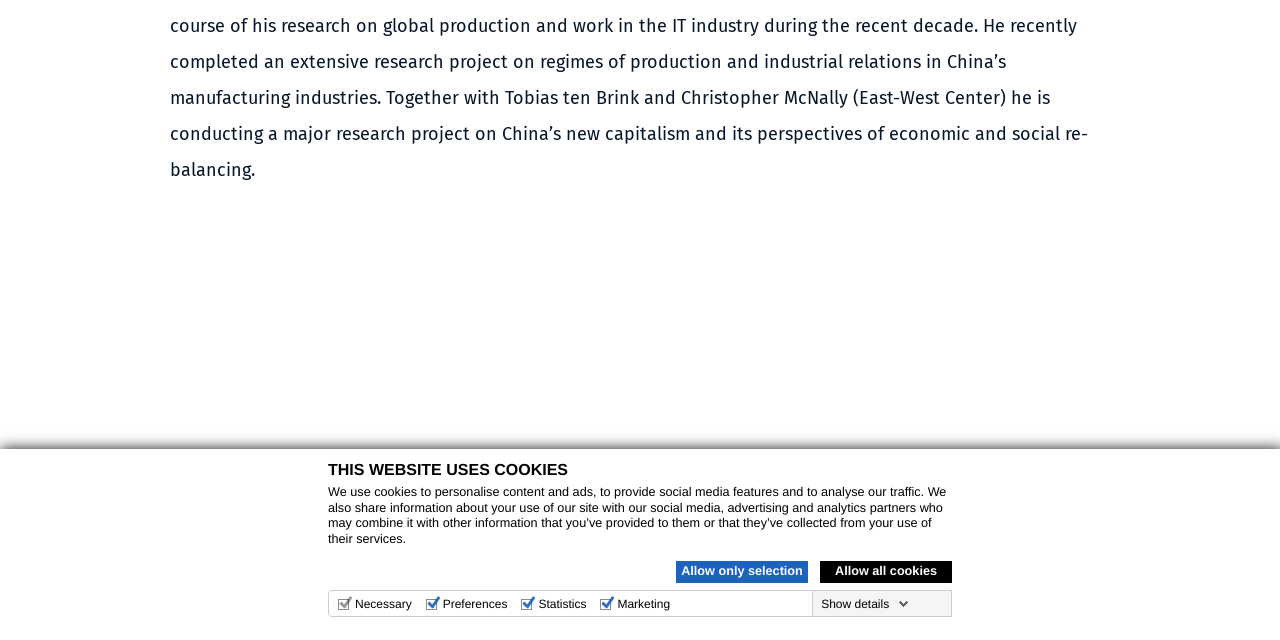Locate the UI element described by ABOUT US and provide its bounding box coordinates. Use the format (top-left x, top-left y, bottom-right x, bottom-right y) with all values as floating point numbers between 0 and 1.

None